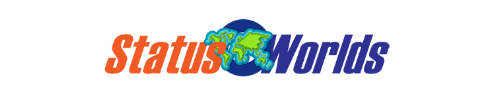What is emphasized in the artistic representation of the Earth? Observe the screenshot and provide a one-word or short phrase answer.

Global reach and connectivity